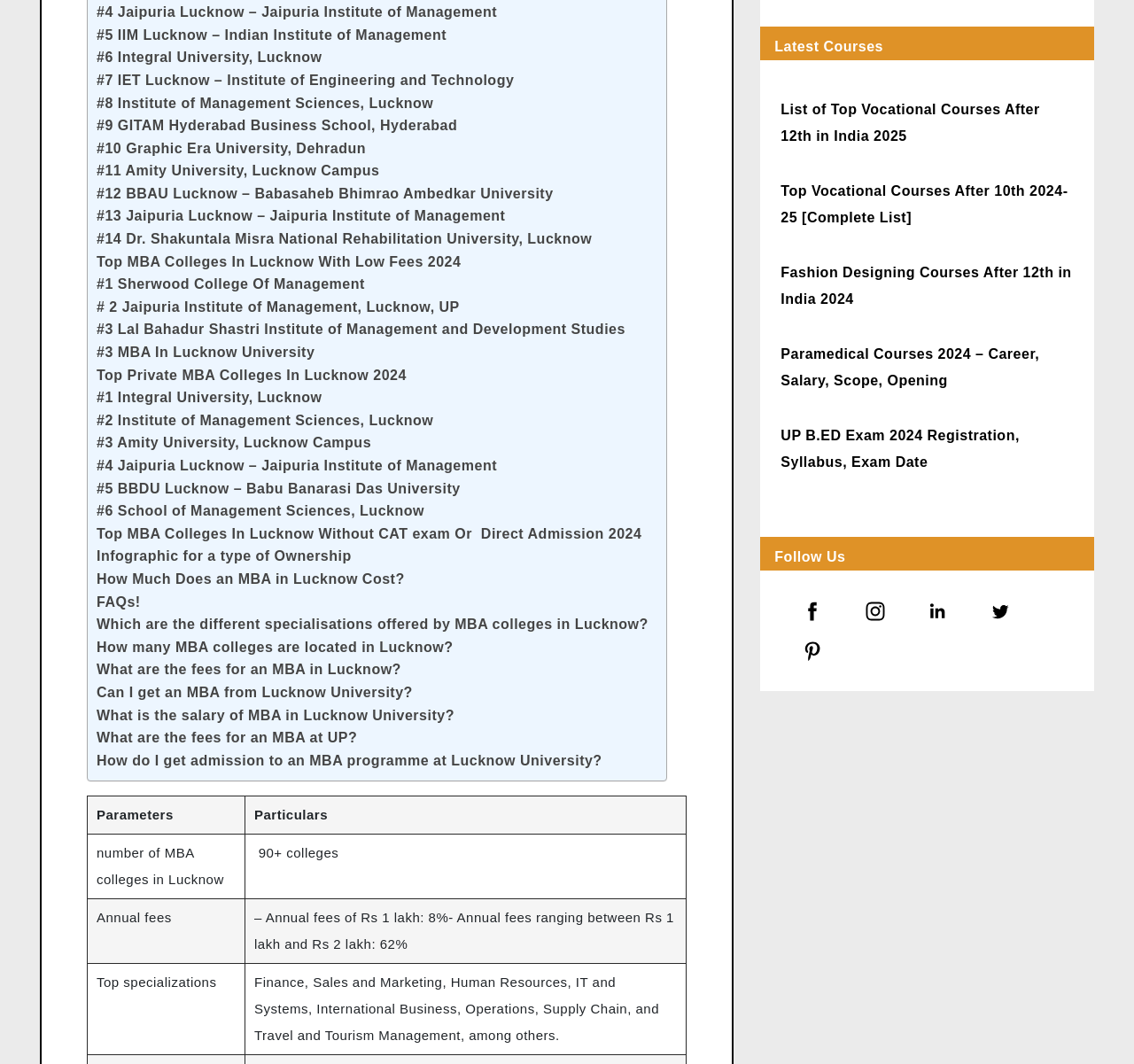Indicate the bounding box coordinates of the clickable region to achieve the following instruction: "Click on the link to FAQs!."

[0.085, 0.555, 0.124, 0.576]